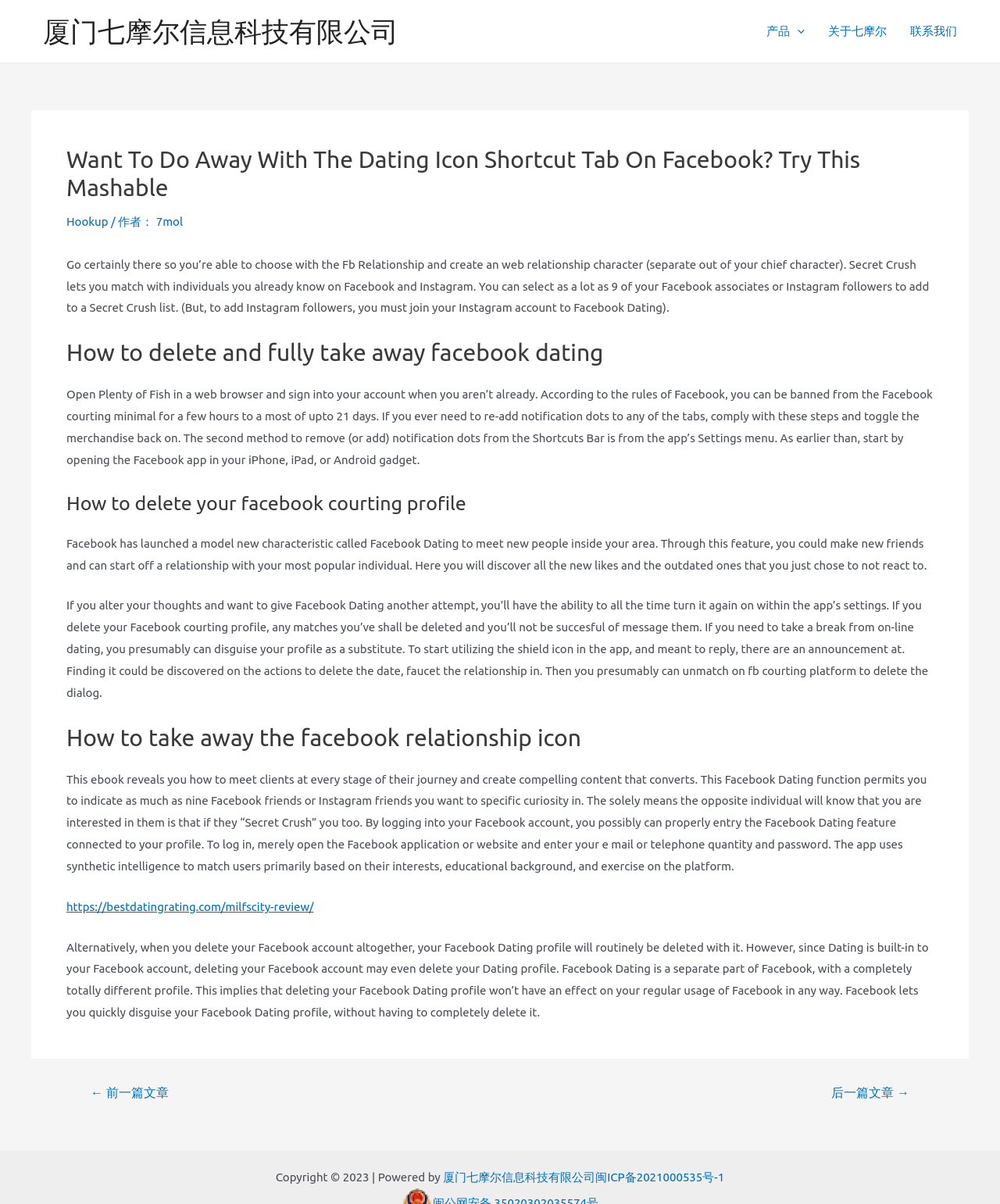What is the name of the company?
Please describe in detail the information shown in the image to answer the question.

I found the answer by looking at the navigation section at the top of the webpage, where it says '厦门七摩尔信息科技有限公司' as a link.